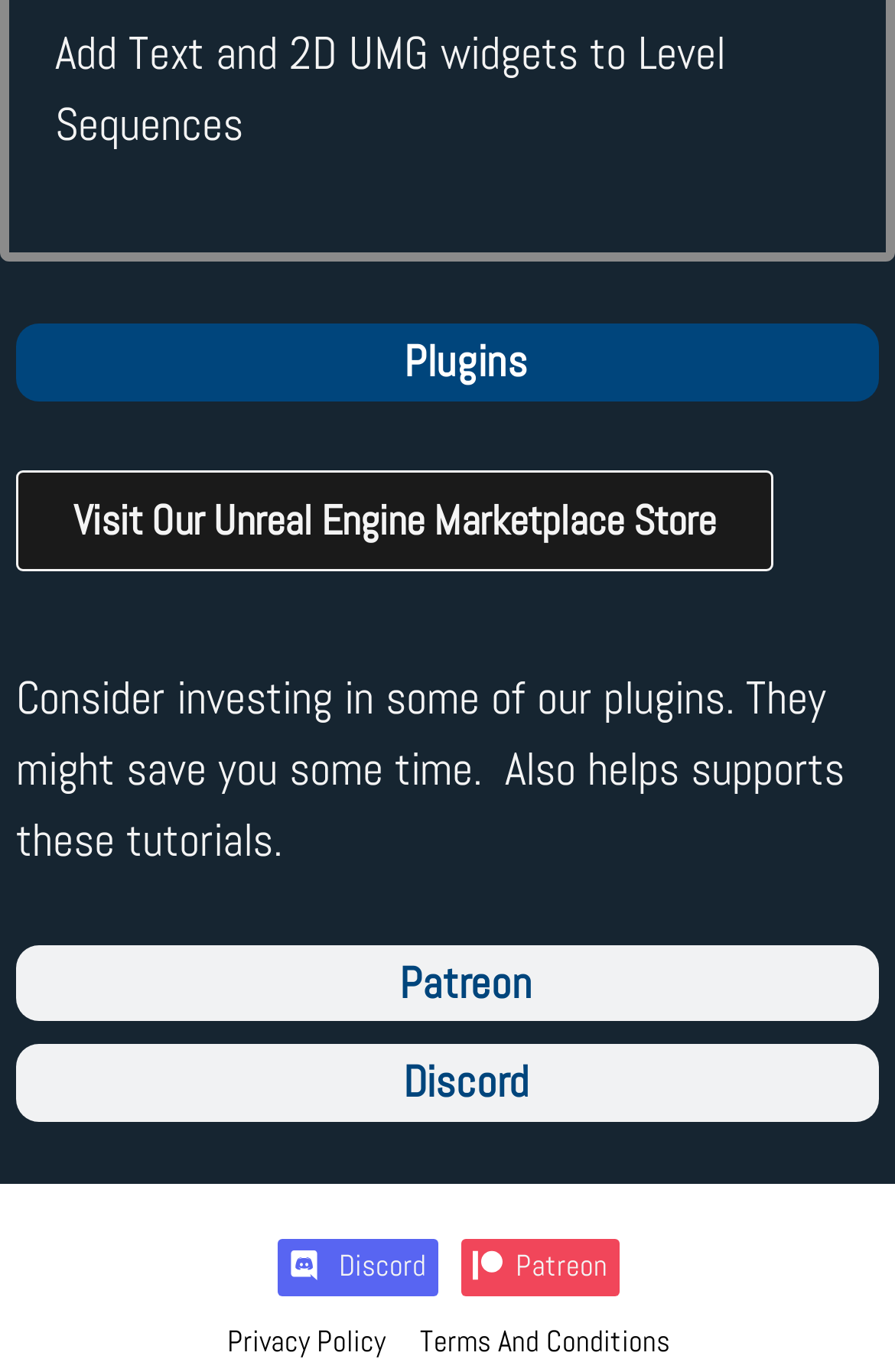Please identify the bounding box coordinates of the element I should click to complete this instruction: 'Visit Our Unreal Engine Marketplace Store'. The coordinates should be given as four float numbers between 0 and 1, like this: [left, top, right, bottom].

[0.018, 0.343, 0.864, 0.416]